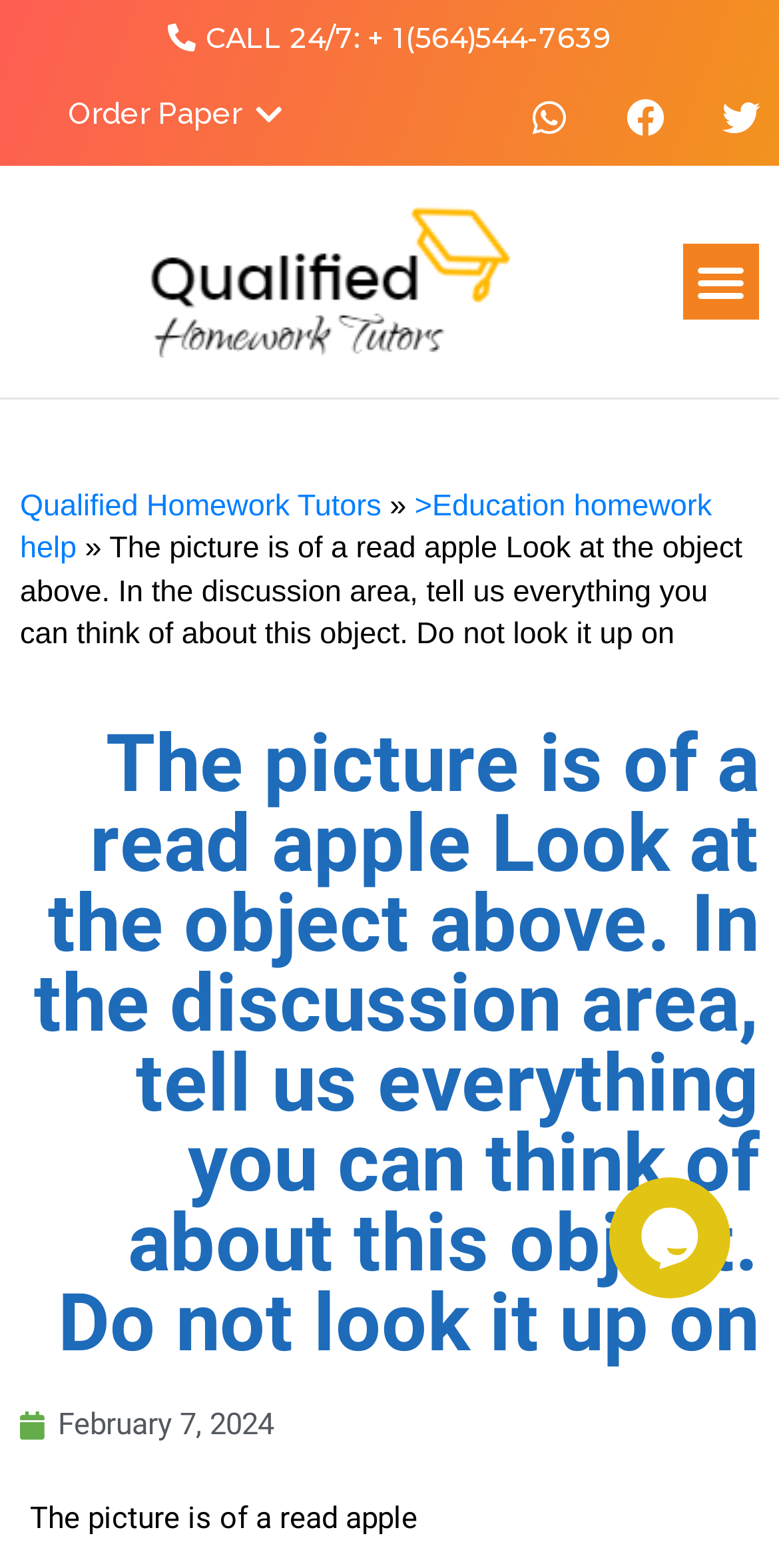Based on the image, provide a detailed response to the question:
What is the function of the button at the top right corner?

The function of the button at the top right corner is to toggle the menu, as indicated by its label 'Menu Toggle' and its expanded state being false.